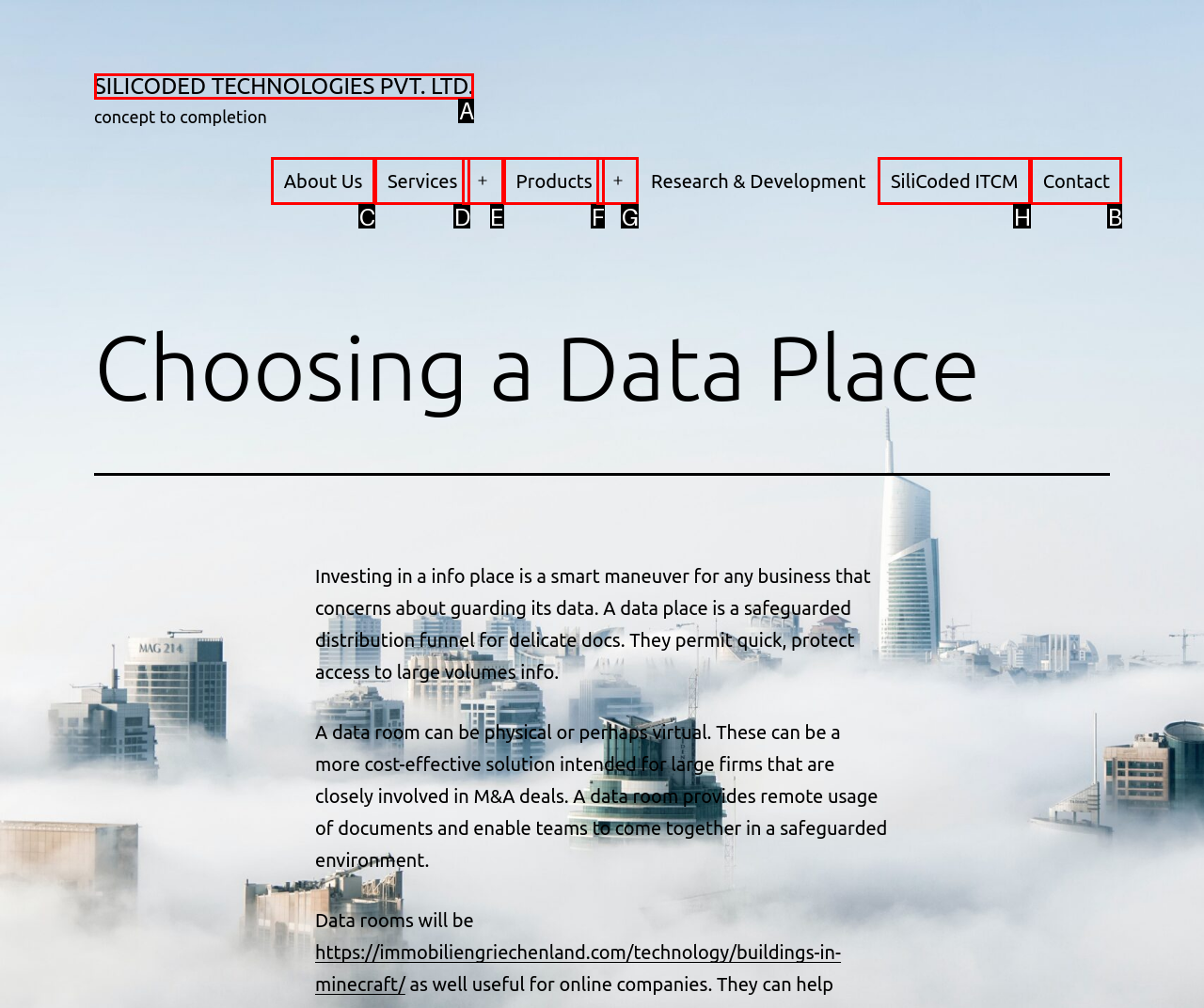Select the correct UI element to click for this task: Click on the 'Contact' link.
Answer using the letter from the provided options.

B